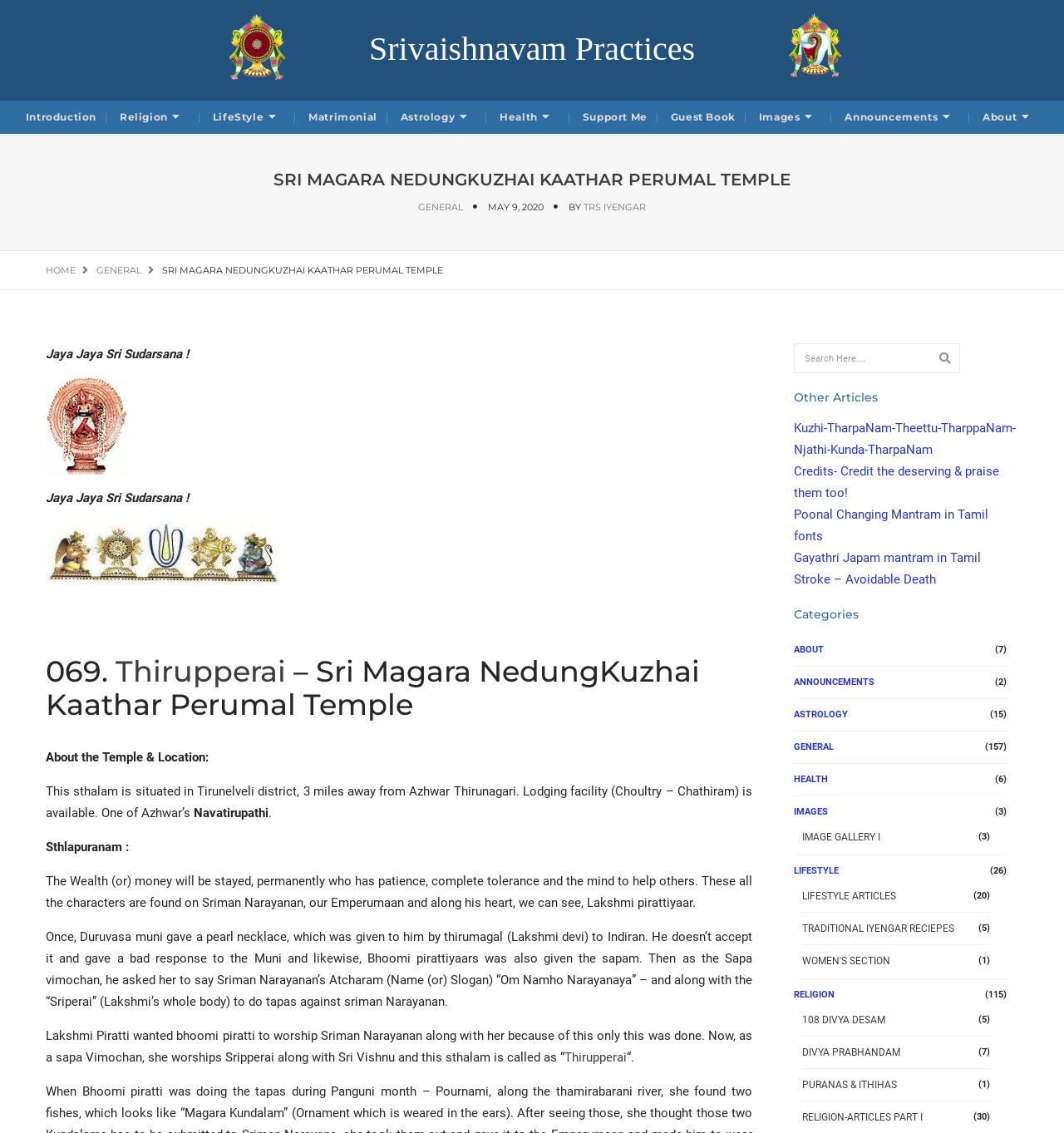Please identify the bounding box coordinates of the area I need to click to accomplish the following instruction: "Read about Sri Magara NedungKuzhai Kaathar Perumal Temple".

[0.012, 0.149, 0.988, 0.168]